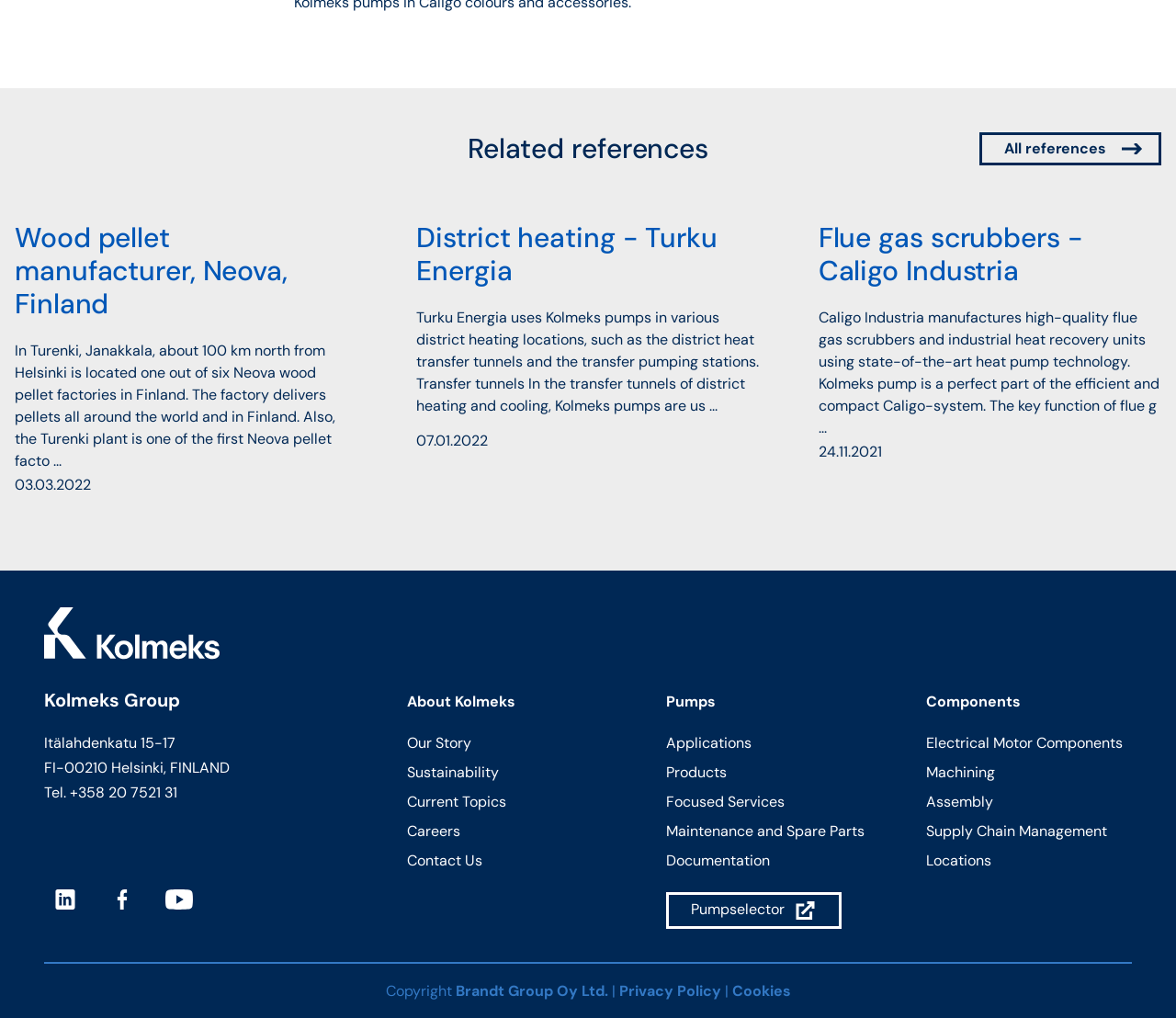What is the address of the company?
Analyze the image and provide a thorough answer to the question.

I looked at the footer section of the webpage and found the company address mentioned in two static text elements, which are 'Itälahdenkatu 15-17' and 'FI-00210 Helsinki, FINLAND'.